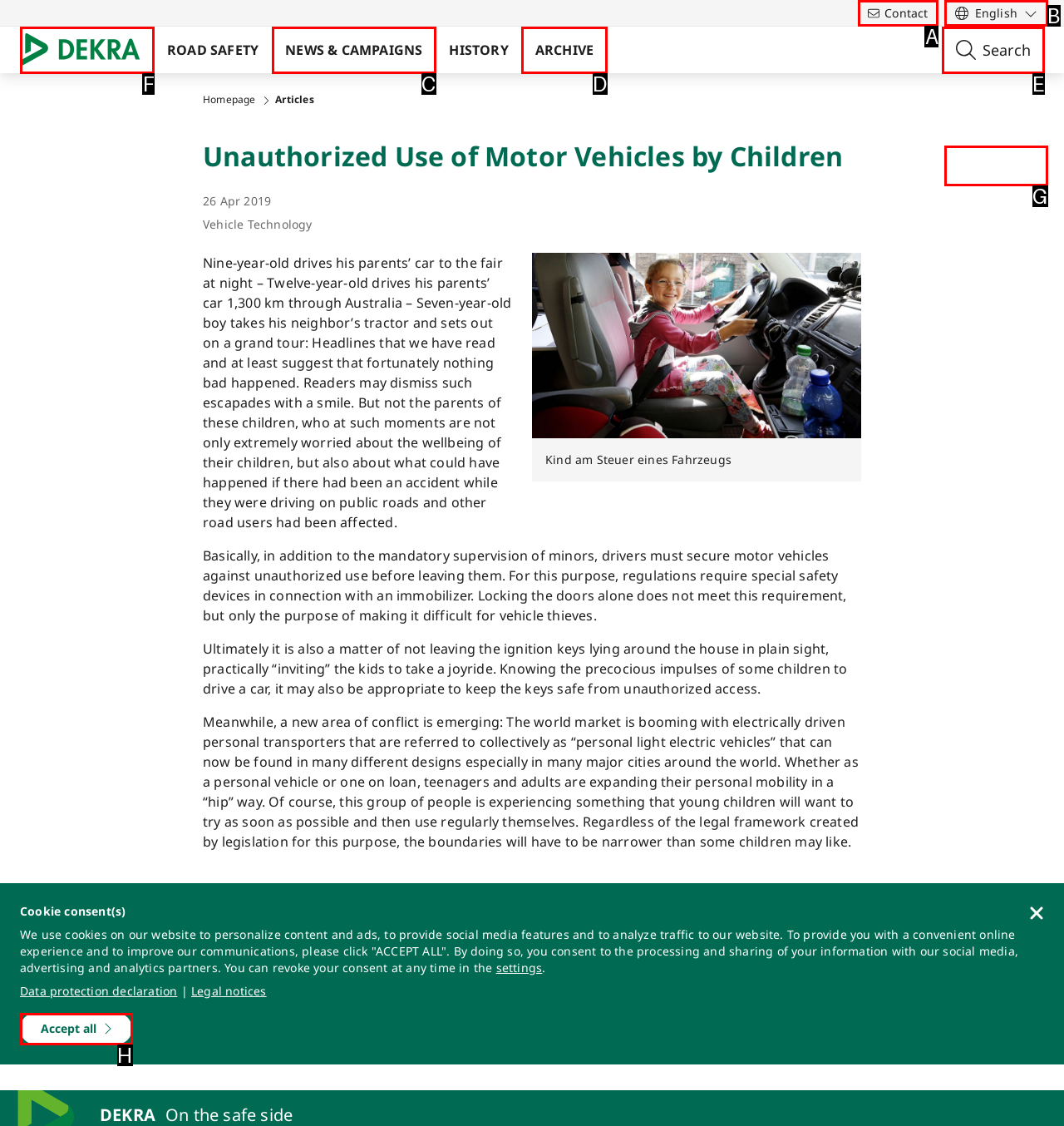Determine the appropriate lettered choice for the task: Click the 'Logo' link. Reply with the correct letter.

F